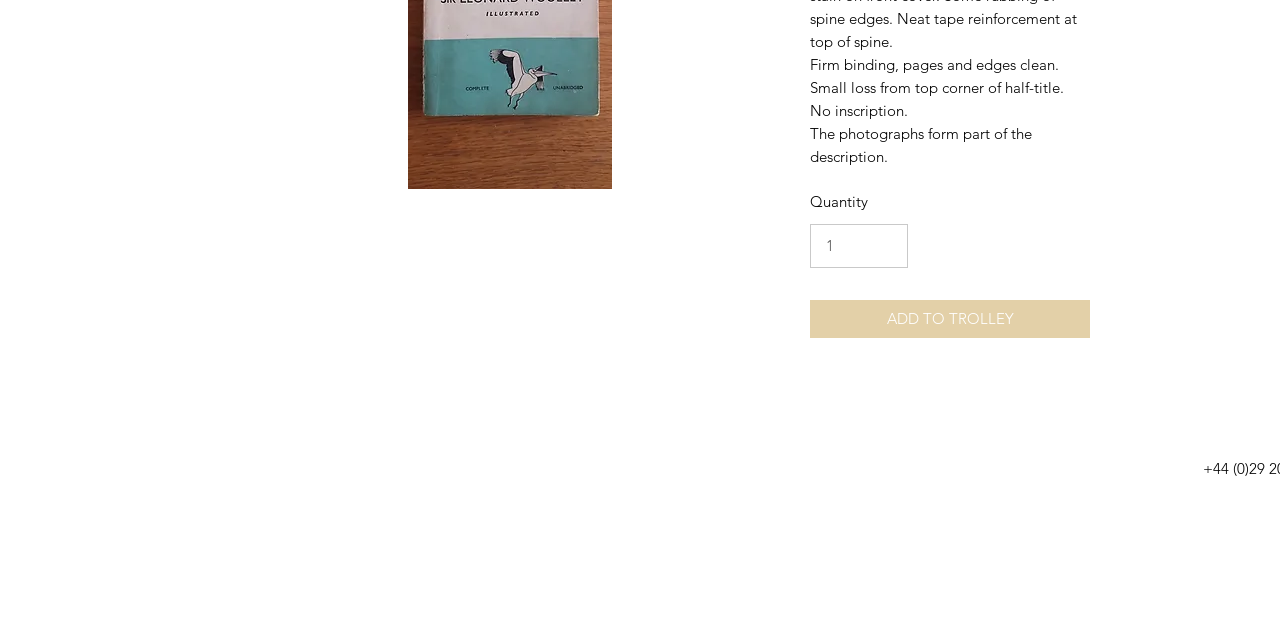Bounding box coordinates are specified in the format (top-left x, top-left y, bottom-right x, bottom-right y). All values are floating point numbers bounded between 0 and 1. Please provide the bounding box coordinate of the region this sentence describes: input value="1" aria-label="Quantity" value="1"

[0.633, 0.35, 0.709, 0.418]